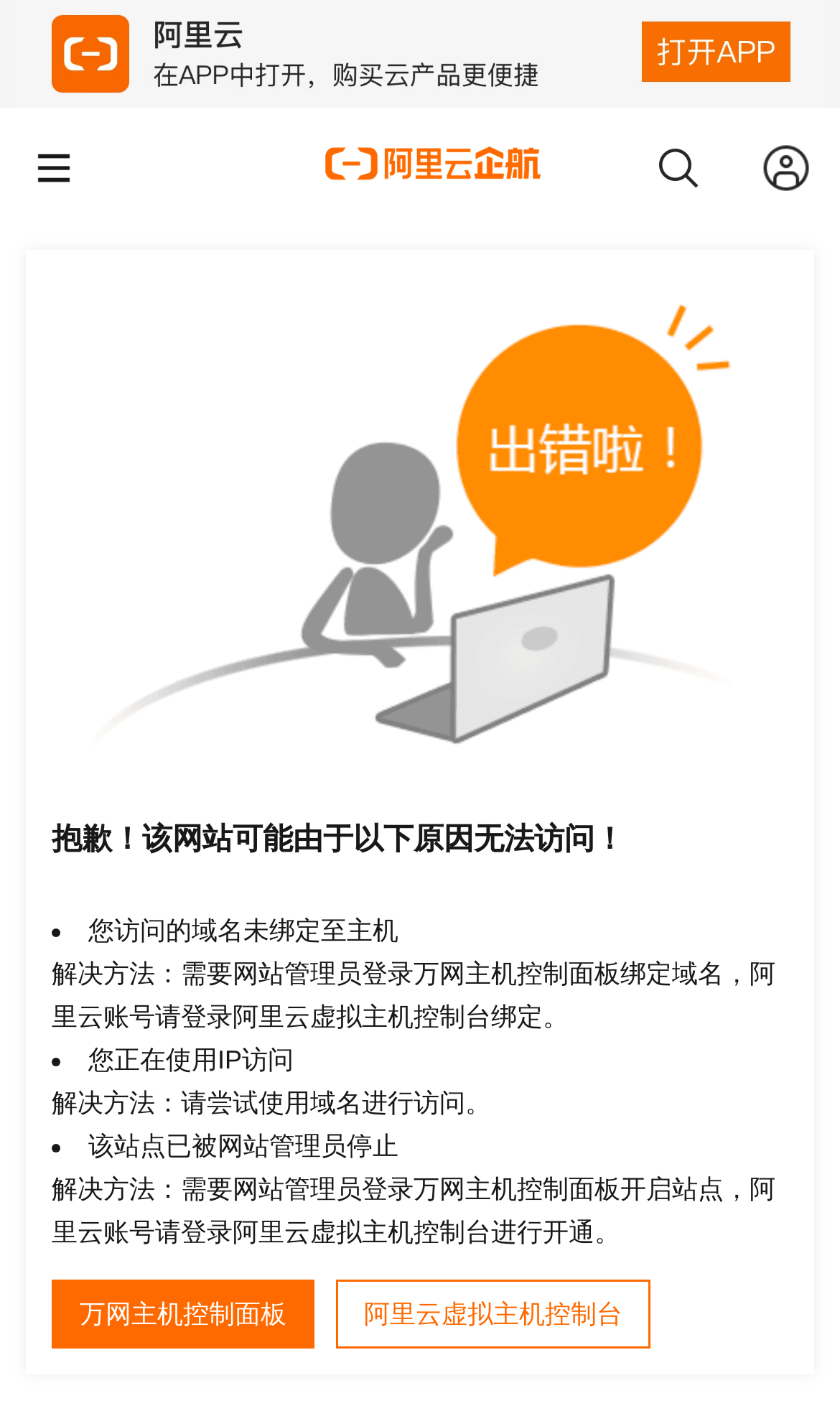With reference to the image, please provide a detailed answer to the following question: What is the main error message on this webpage?

I determined the main error message by looking at the StaticText element with the ID 132, which has the text '抱歉！该网站可能由于以下原因无法访问！'. This text is likely to be the main error message because it is prominently displayed on the webpage and sets the tone for the rest of the content.